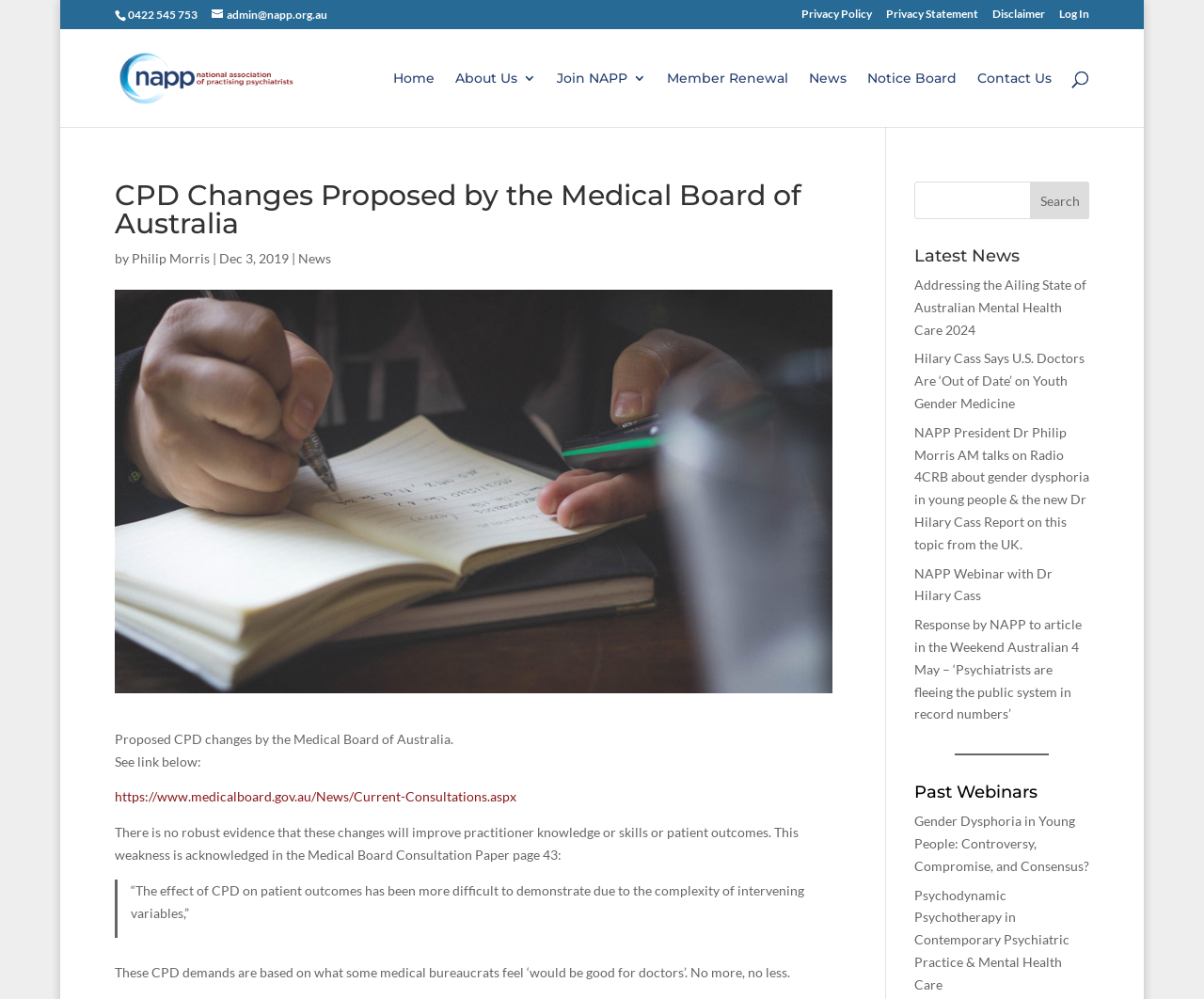Find the bounding box coordinates of the area that needs to be clicked in order to achieve the following instruction: "Search for something". The coordinates should be specified as four float numbers between 0 and 1, i.e., [left, top, right, bottom].

[0.095, 0.029, 0.905, 0.03]